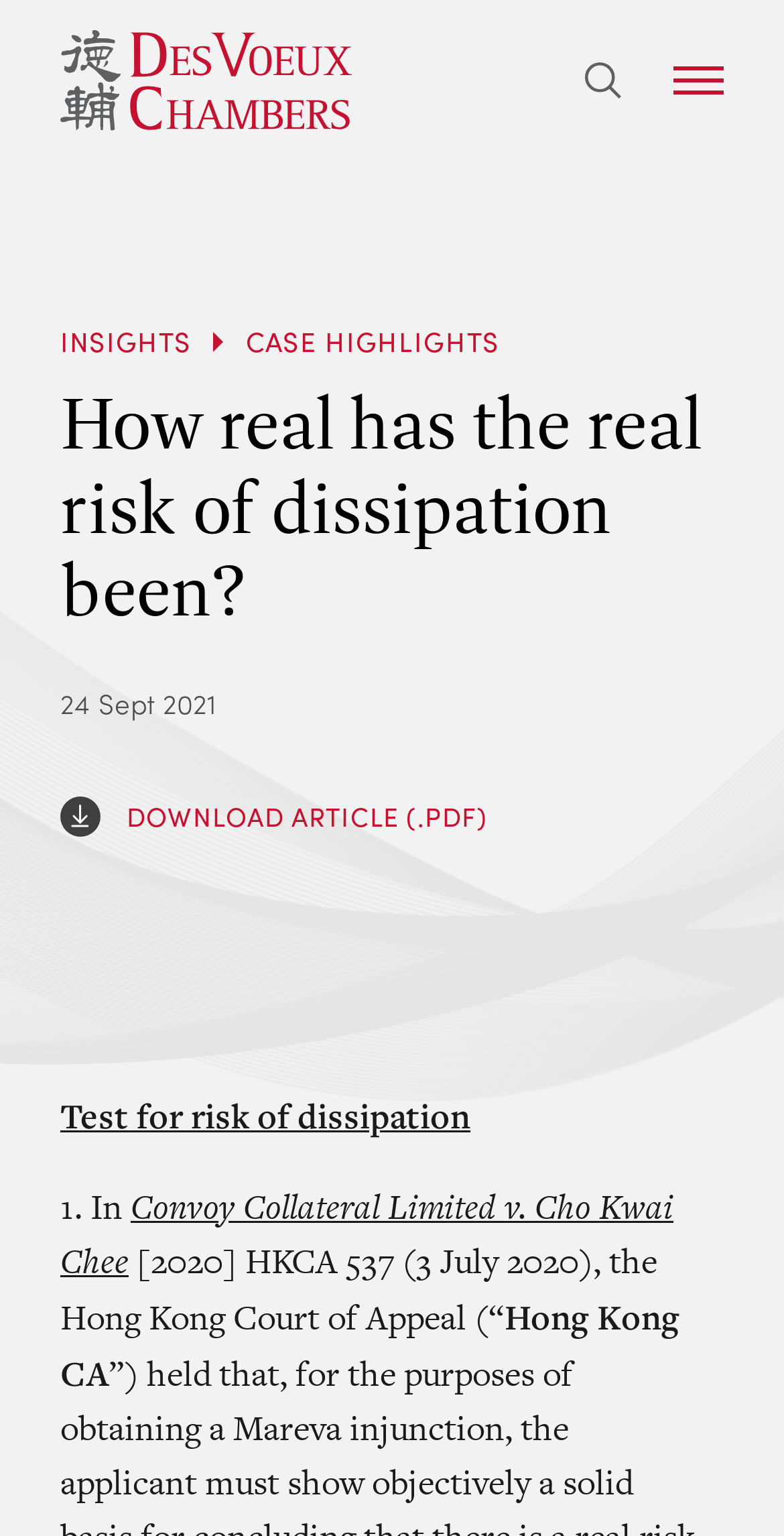What is the category of the article?
Refer to the image and give a detailed answer to the query.

The category of the article can be determined by looking at the heading 'INSIGHTS CASE HIGHLIGHTS' and the link 'INSIGHTS' which is a sub-element of it.